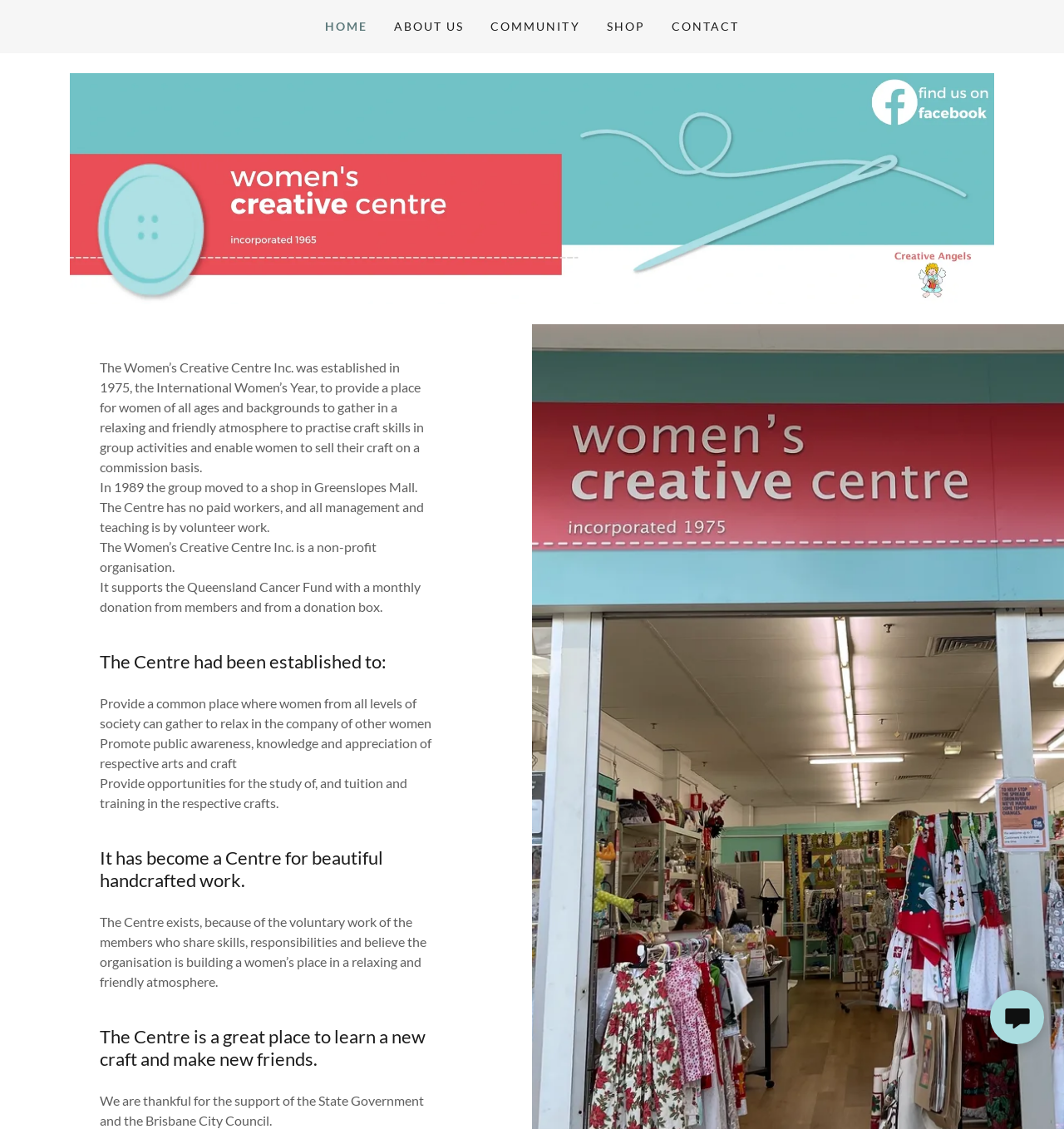Create a detailed narrative describing the layout and content of the webpage.

The webpage is about the Women's Creative Centre, a non-profit organization established in 1975. At the top, there is a main navigation menu with five links: "HOME", "ABOUT US", "COMMUNITY", "SHOP", and "CONTACT". Below the menu, there is a large figure that takes up most of the width of the page, containing an image.

The main content of the page is divided into several sections. The first section describes the history of the Women's Creative Centre, stating that it was established in 1975 to provide a place for women to gather and practise craft skills. The text also mentions that the centre moved to a shop in Greenslopes Mall in 1989 and is run by volunteer work.

The next section highlights the centre's goals, including providing a common place for women to gather, promoting public awareness of arts and crafts, and providing opportunities for the study and tuition of crafts. This section is headed by a title "The Centre had been established to:".

Following this, there is a section that describes the centre as a place for beautiful handcrafted work, where members share skills and responsibilities in a relaxing and friendly atmosphere. This section is headed by a title "It has become a Centre for beautiful handcrafted work.".

The final section encourages visitors to learn a new craft and make new friends at the centre, and expresses gratitude for the support of the State Government and the Brisbane City Council. At the bottom right corner of the page, there is a small image.

Overall, the webpage provides an overview of the Women's Creative Centre, its history, goals, and activities, with a focus on its mission to provide a welcoming space for women to gather and engage in crafts.